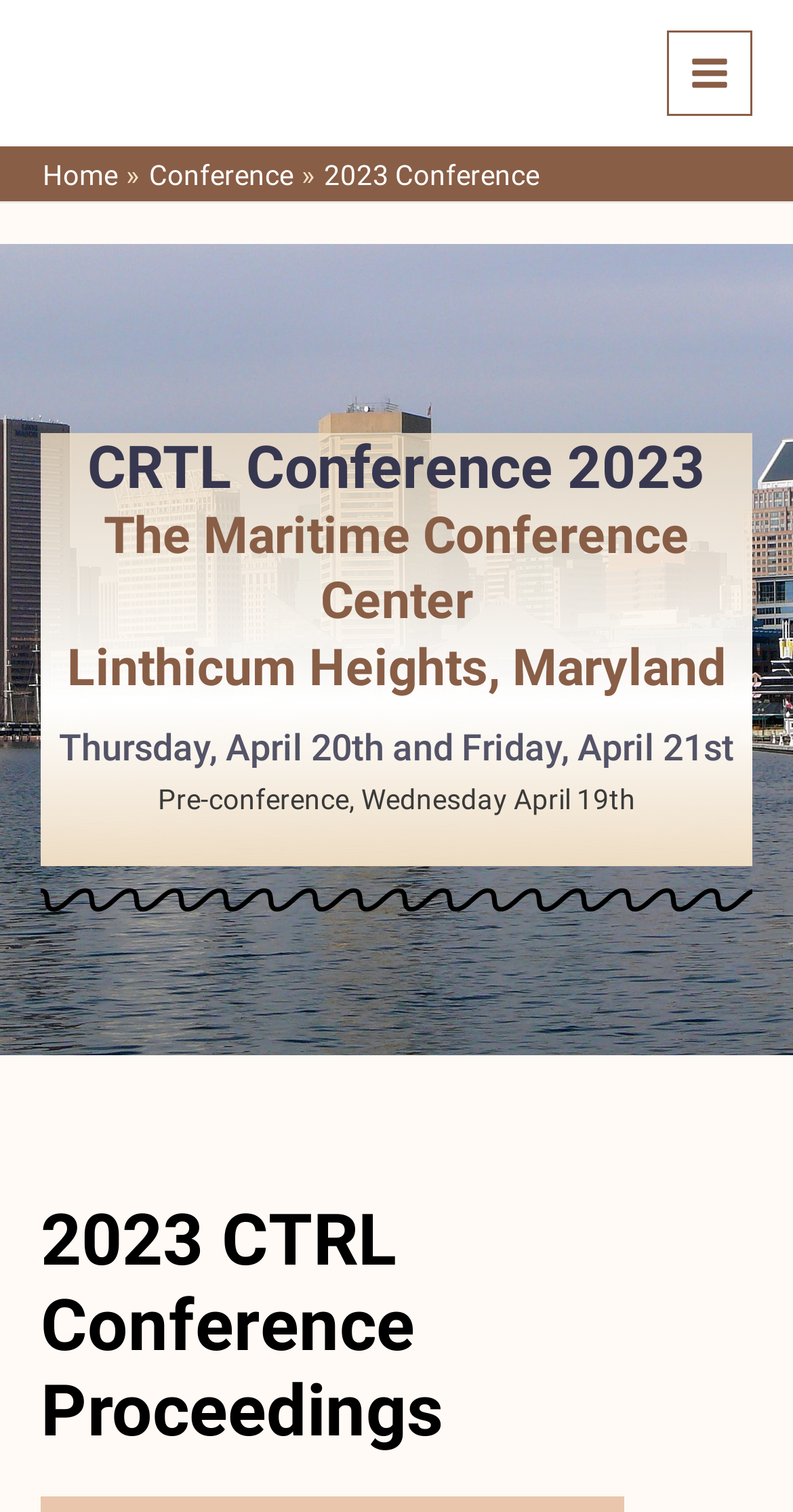What is the name of the conference center?
Answer briefly with a single word or phrase based on the image.

The Maritime Conference Center